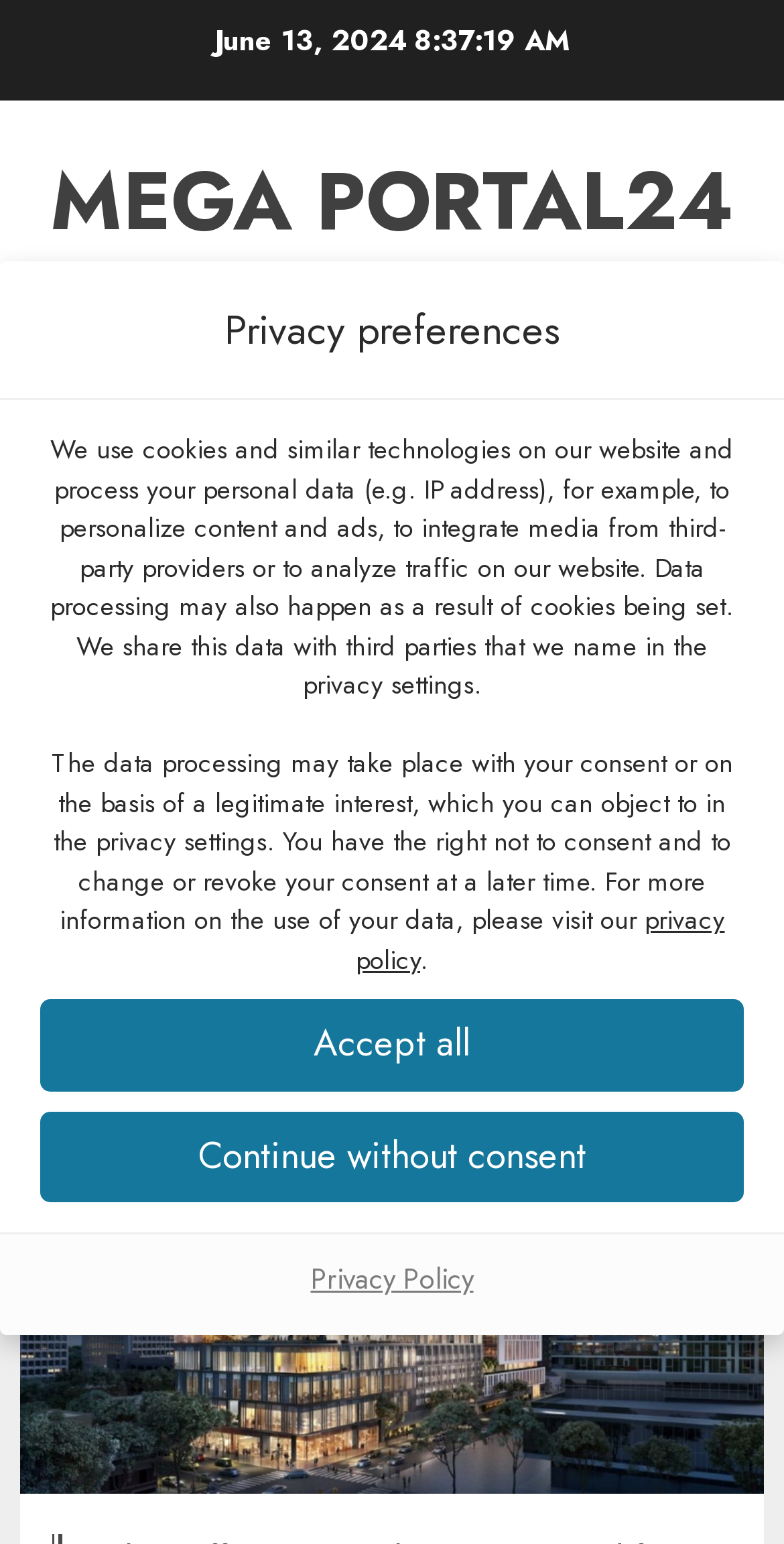From the screenshot, find the bounding box of the UI element matching this description: "Home". Supply the bounding box coordinates in the form [left, top, right, bottom], each a float between 0 and 1.

[0.077, 0.316, 0.164, 0.342]